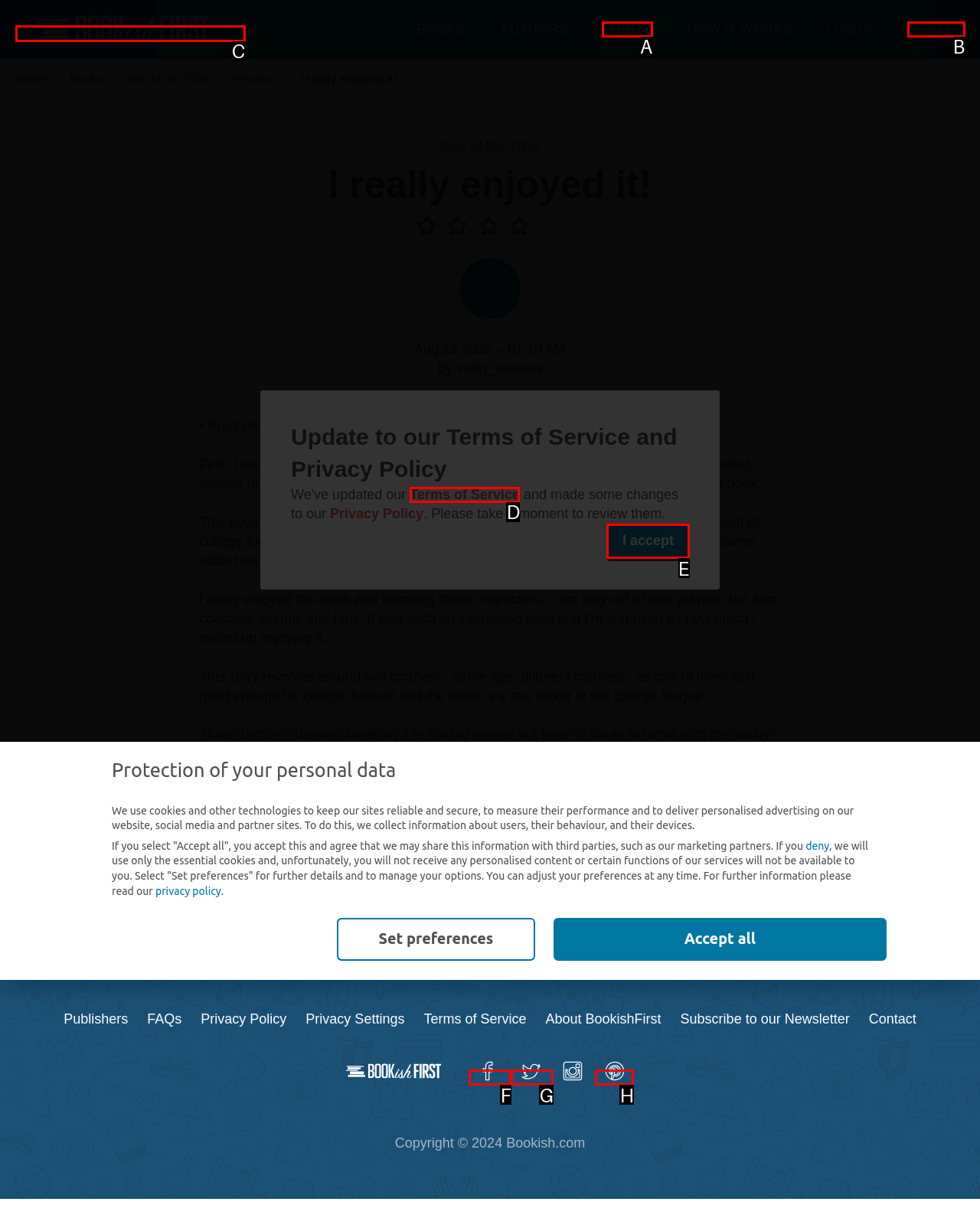Identify which lettered option to click to carry out the task: Click the BookishFirst logo. Provide the letter as your answer.

C